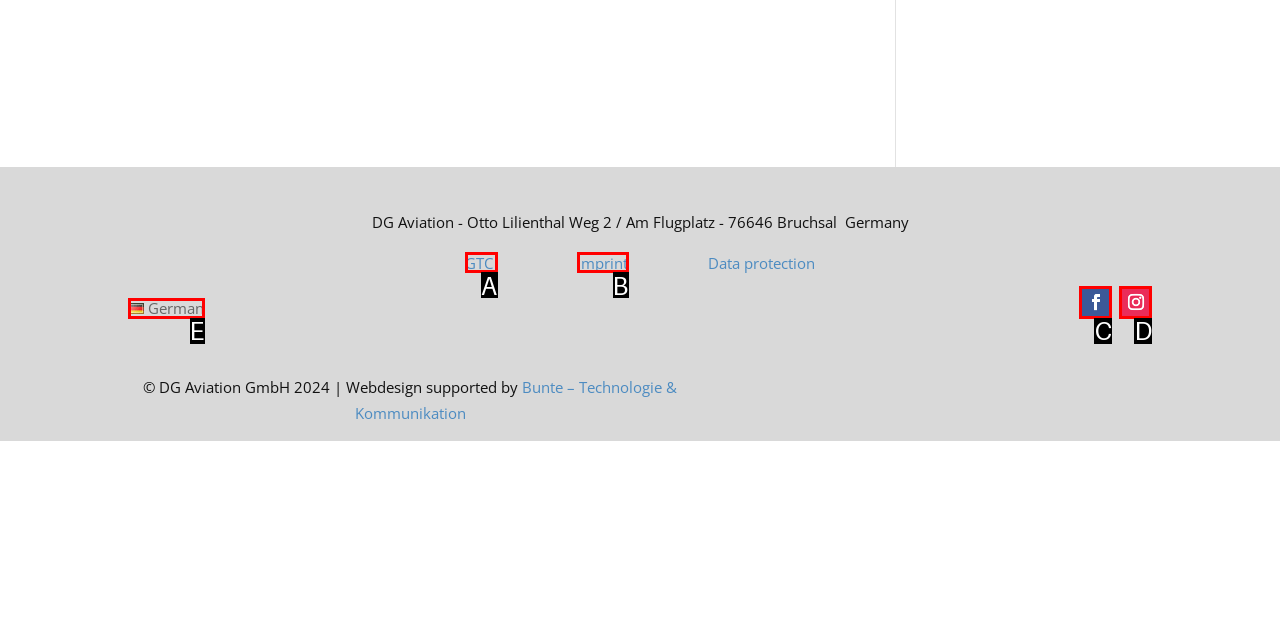Identify the HTML element that matches the description: Follow
Respond with the letter of the correct option.

C